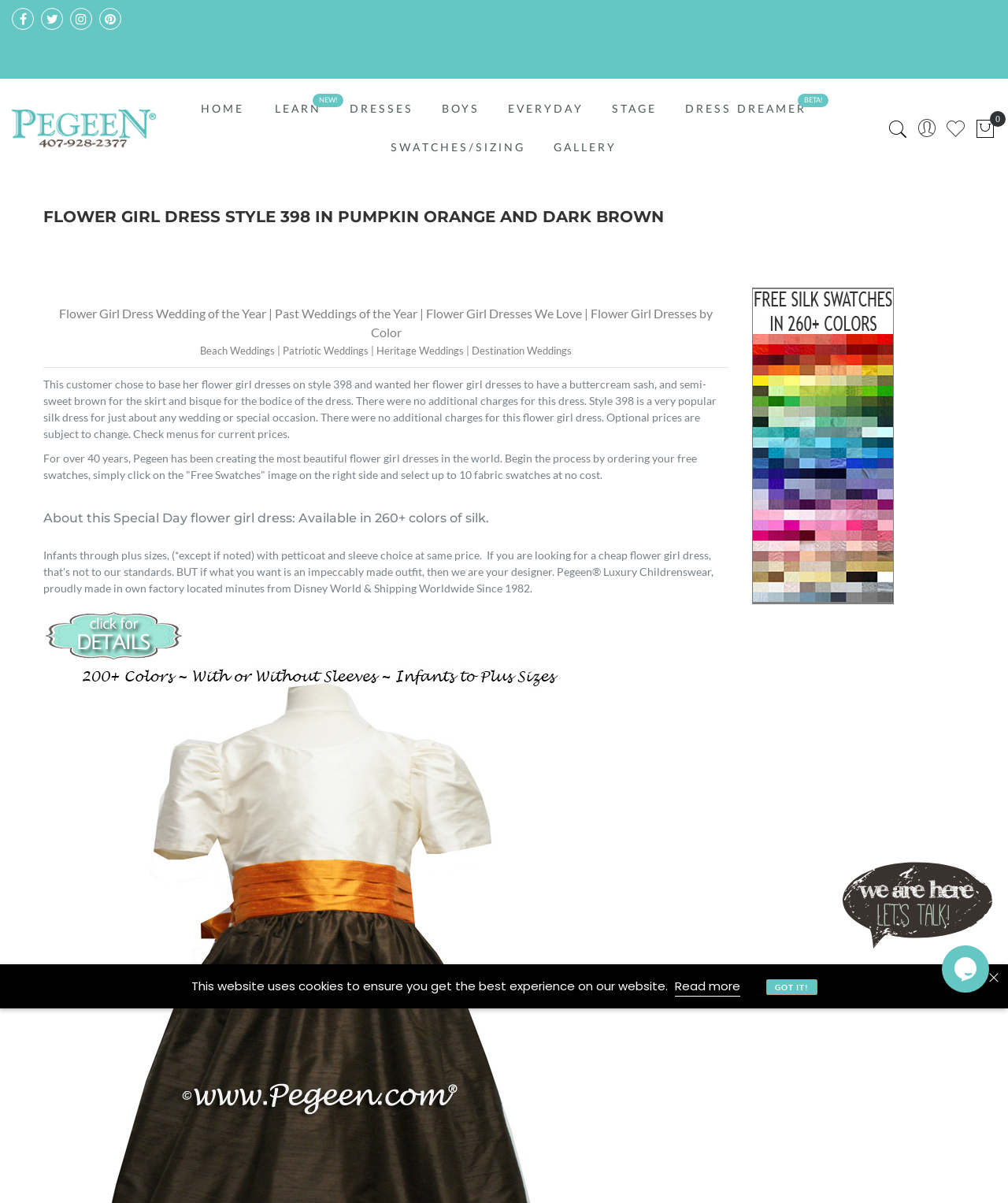Please find and generate the text of the main header of the webpage.

FLOWER GIRL DRESS STYLE 398 IN PUMPKIN ORANGE AND DARK BROWN